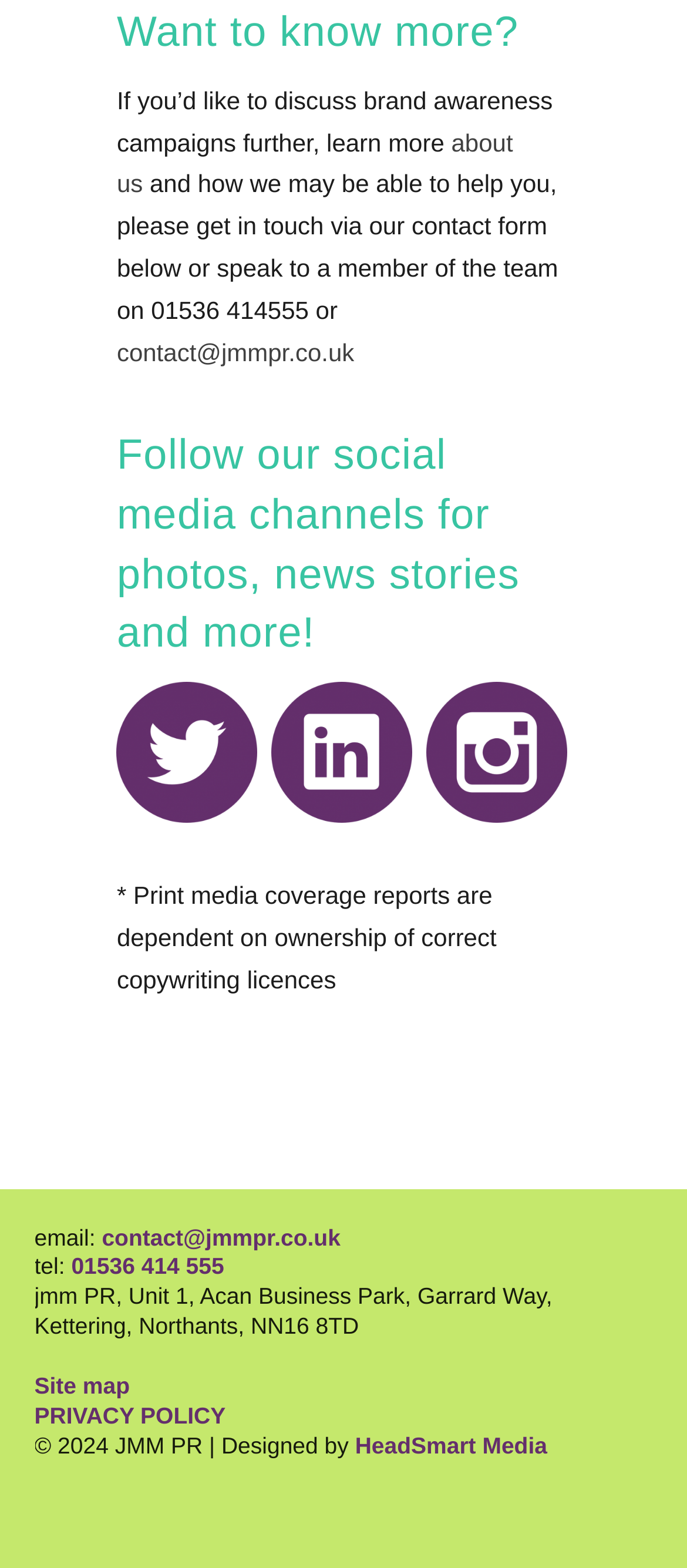Please give a one-word or short phrase response to the following question: 
What is the company's address?

Unit 1, Acan Business Park, Garrard Way, Kettering, Northants, NN16 8TD